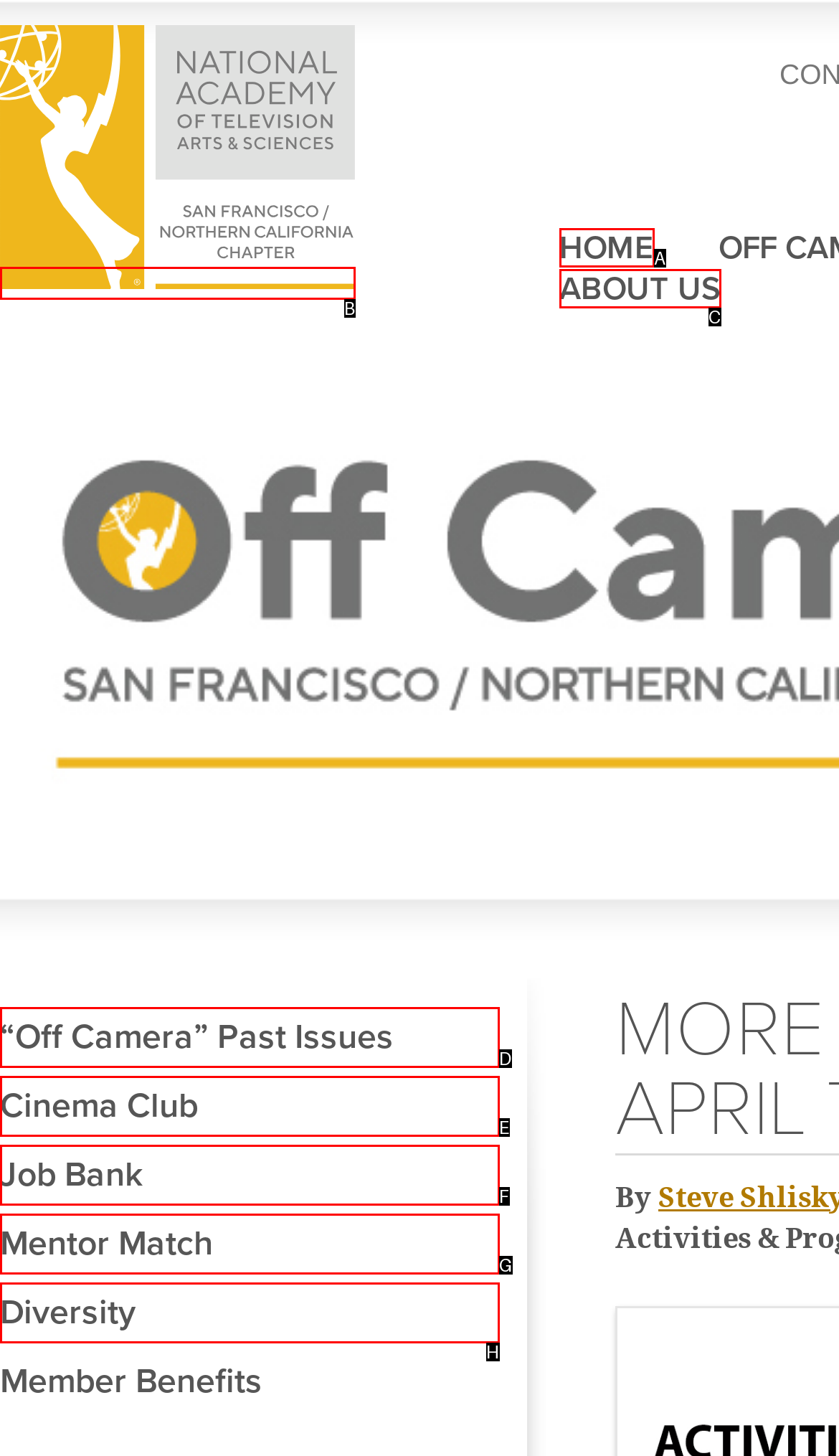Find the option that aligns with: 0 ₨0.00
Provide the letter of the corresponding option.

None